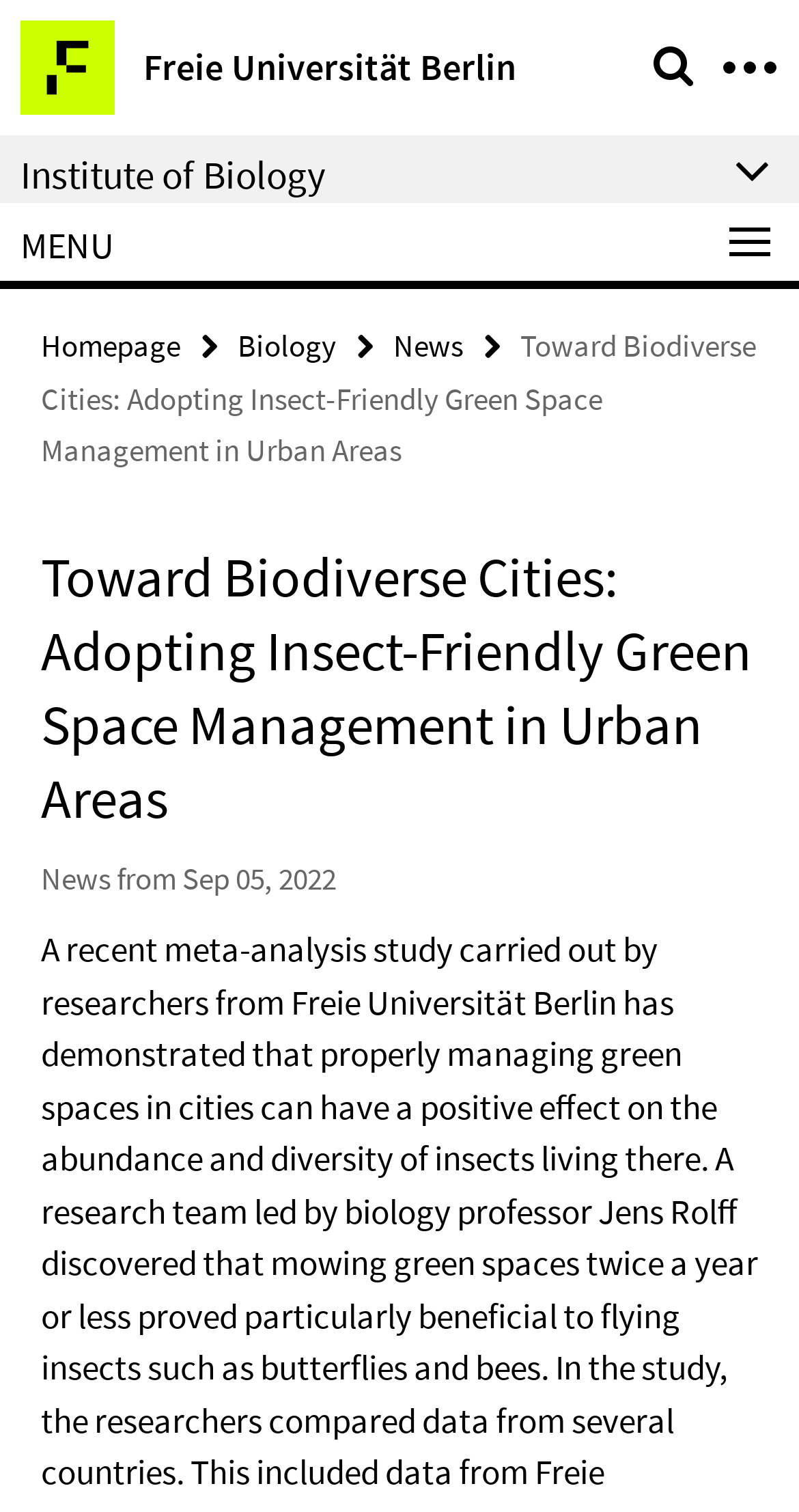Extract the bounding box coordinates of the UI element described: "Institute of Biology". Provide the coordinates in the format [left, top, right, bottom] with values ranging from 0 to 1.

[0.026, 0.098, 0.974, 0.133]